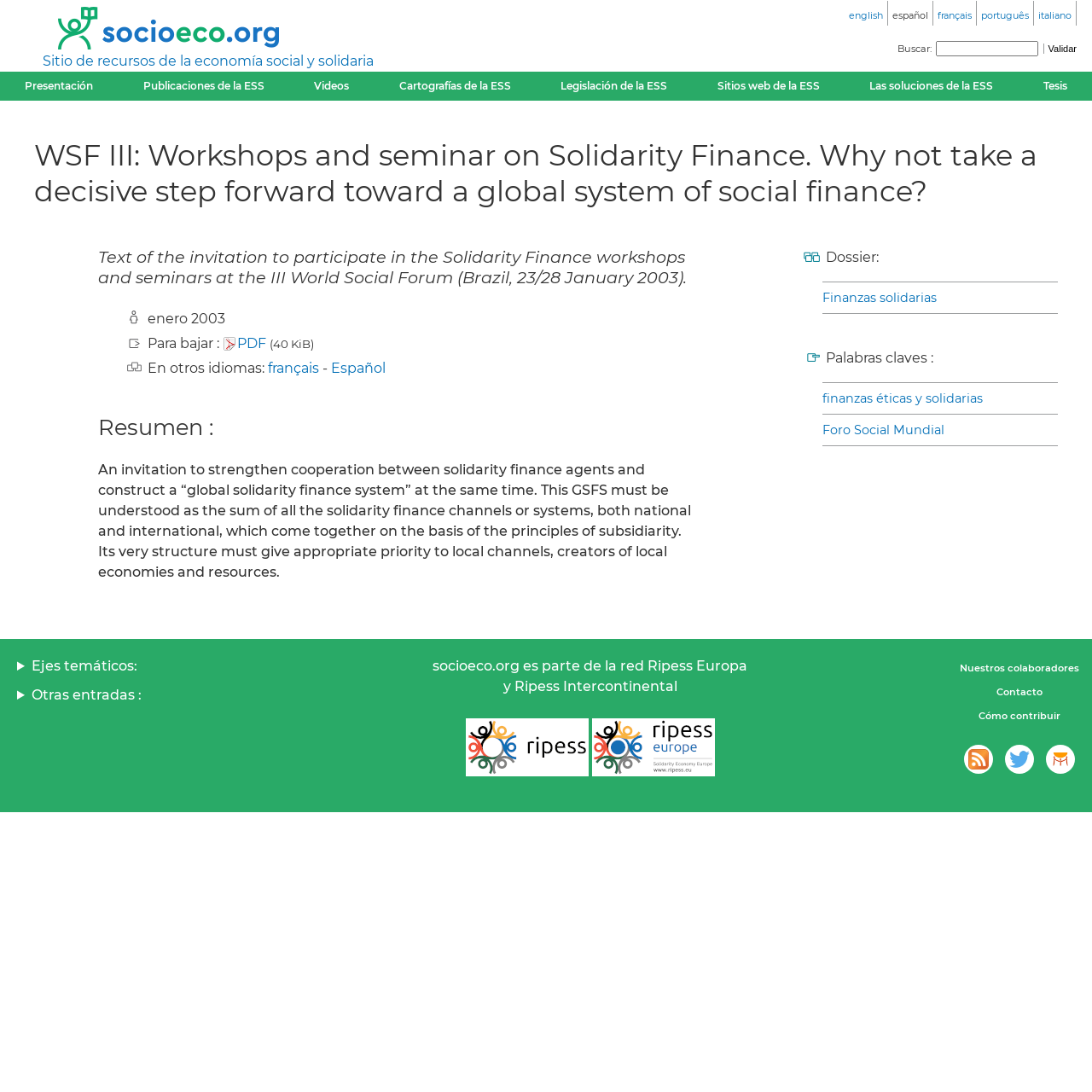Based on the description "Foro Social Mundial", find the bounding box of the specified UI element.

[0.753, 0.384, 0.969, 0.403]